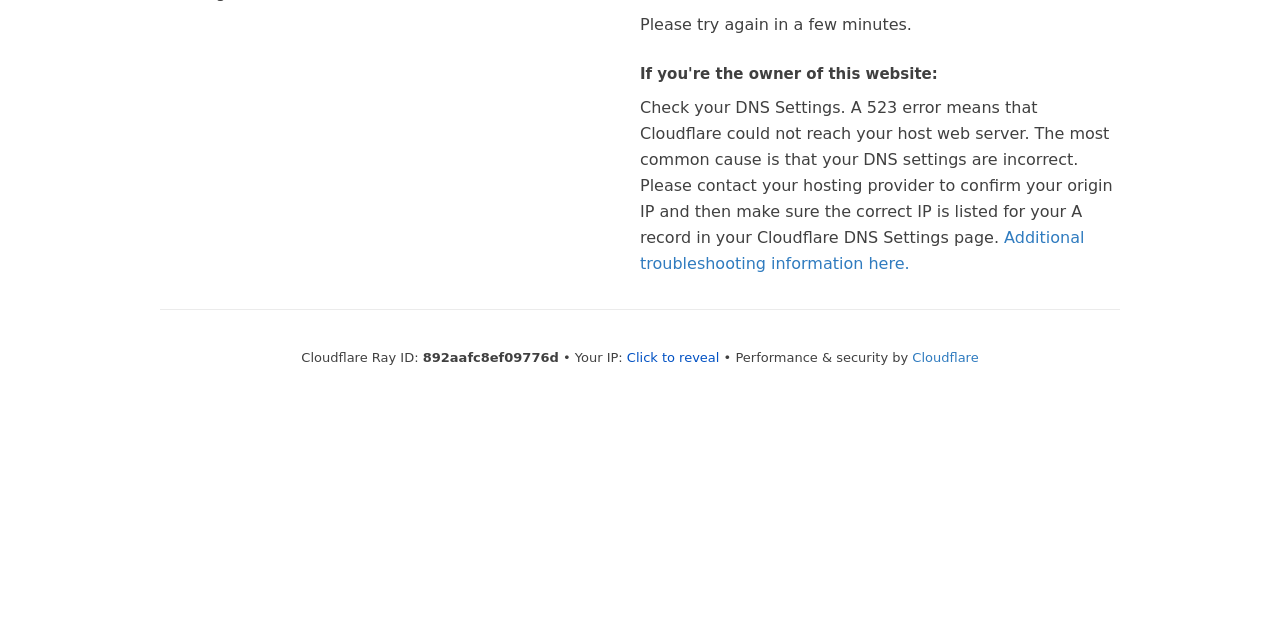Predict the bounding box of the UI element based on this description: "Additional troubleshooting information here.".

[0.5, 0.356, 0.847, 0.426]